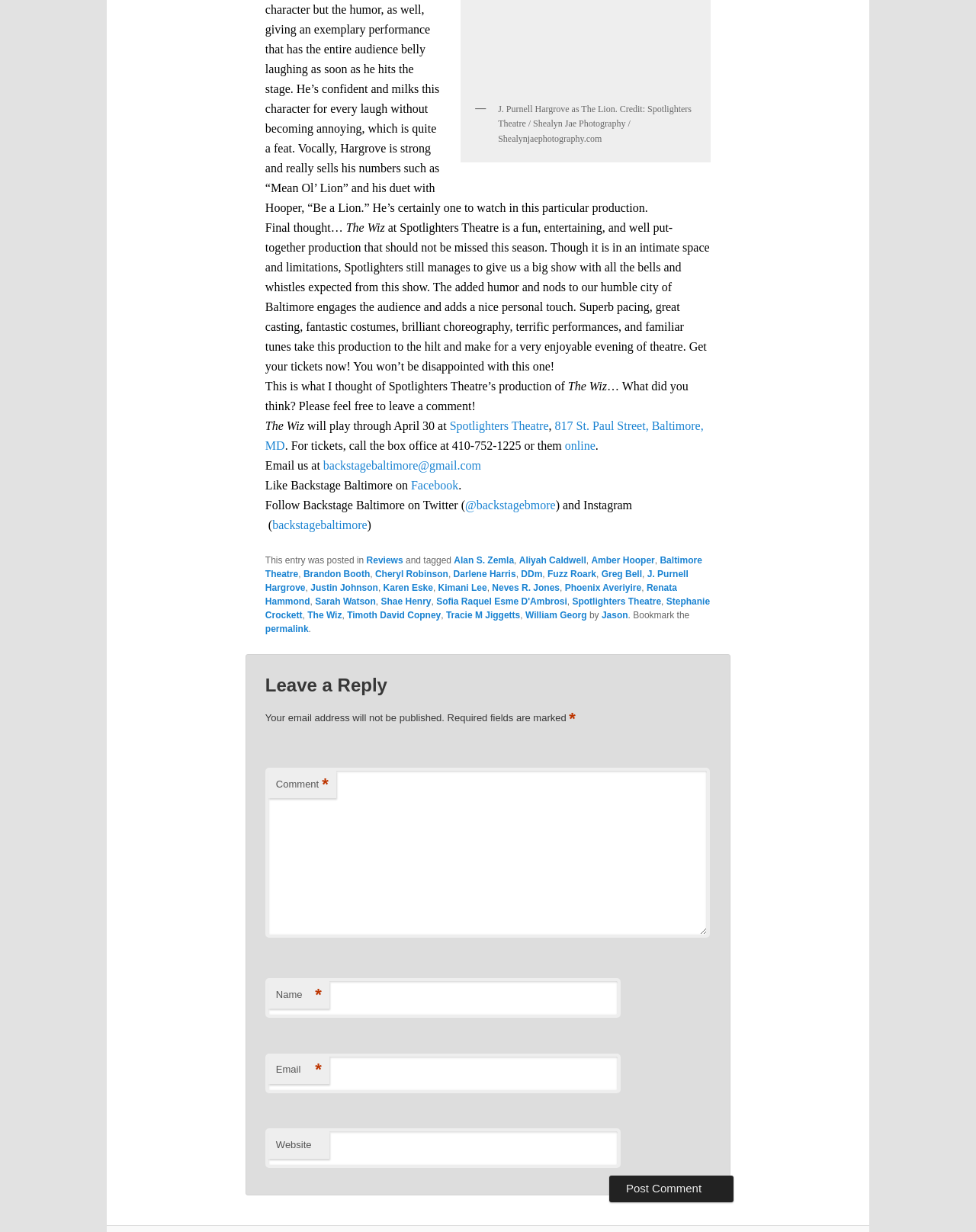Find and specify the bounding box coordinates that correspond to the clickable region for the instruction: "Follow Backstage Baltimore on Facebook".

[0.421, 0.388, 0.47, 0.399]